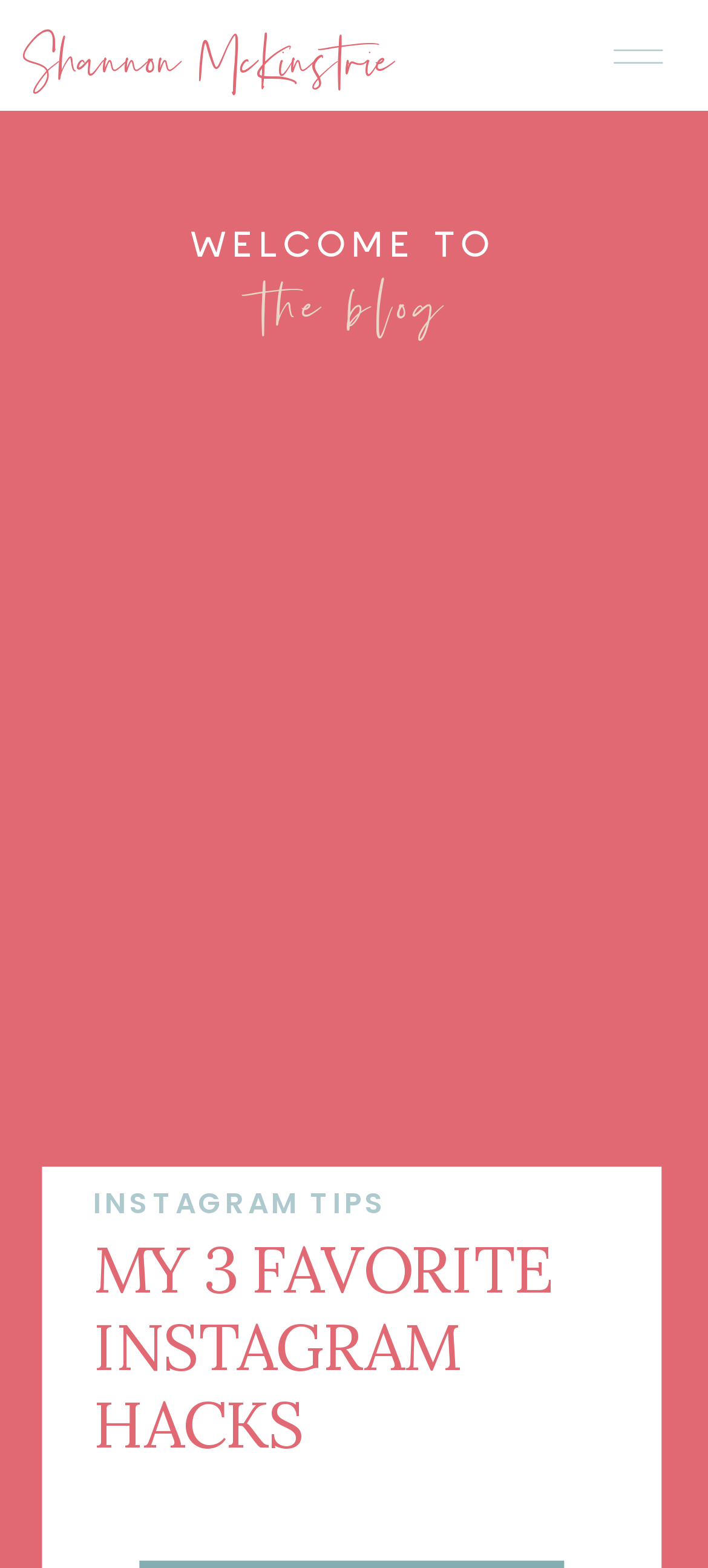Use a single word or phrase to answer the question:
What is the main topic of the webpage?

Instagram hacks